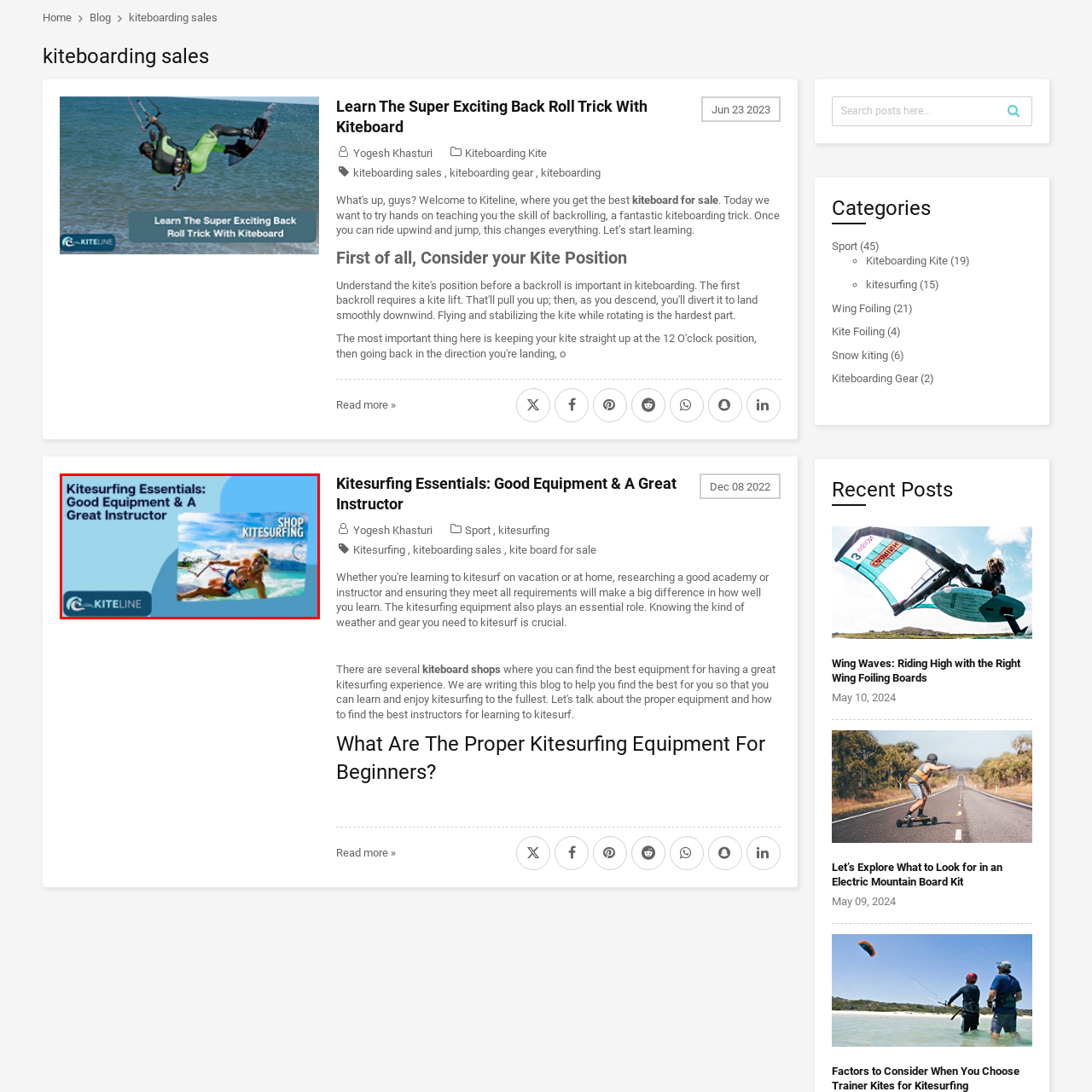Explain in detail what is depicted in the image within the red-bordered box.

The image titled "Kitesurfing Essentials: Good Equipment & A Great Instructor" features a thrilling kitesurfing scene, showcasing the vital elements for an exhilarating experience in the sport. It highlights an individual actively engaged in kitesurfing against a backdrop of stunning ocean waves and a clear blue sky, emphasizing the joy and excitement of this water activity. 

The phrase "SHOP KITESURFING" suggests a call to action for viewers to explore and purchase essential kitesurfing gear, reinforcing the importance of quality equipment for both safety and enjoyment. This image encapsulates the essence of kitesurfing, encouraging both beginners and seasoned enthusiasts to embrace the thrill of the sport while ensuring they have the right equipment and guidance from skilled instructors.